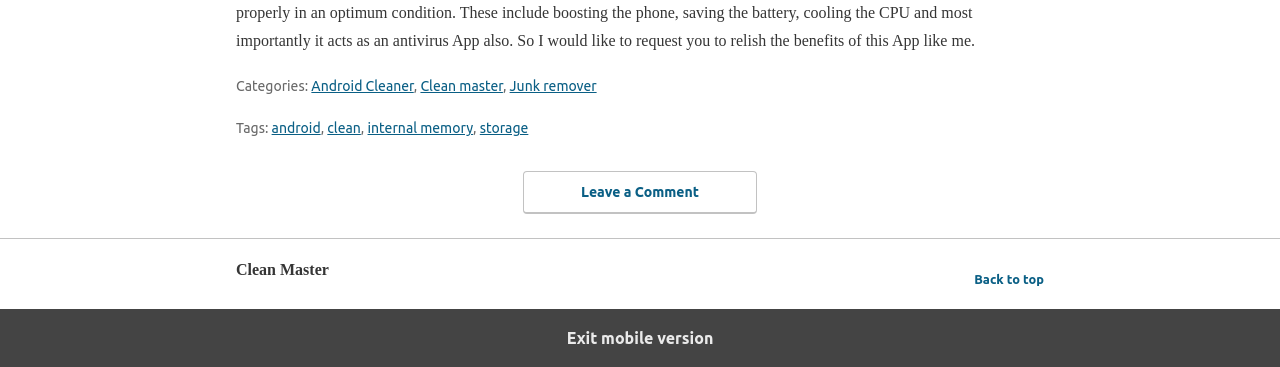Please provide the bounding box coordinates for the element that needs to be clicked to perform the instruction: "Leave a comment". The coordinates must consist of four float numbers between 0 and 1, formatted as [left, top, right, bottom].

[0.409, 0.465, 0.591, 0.582]